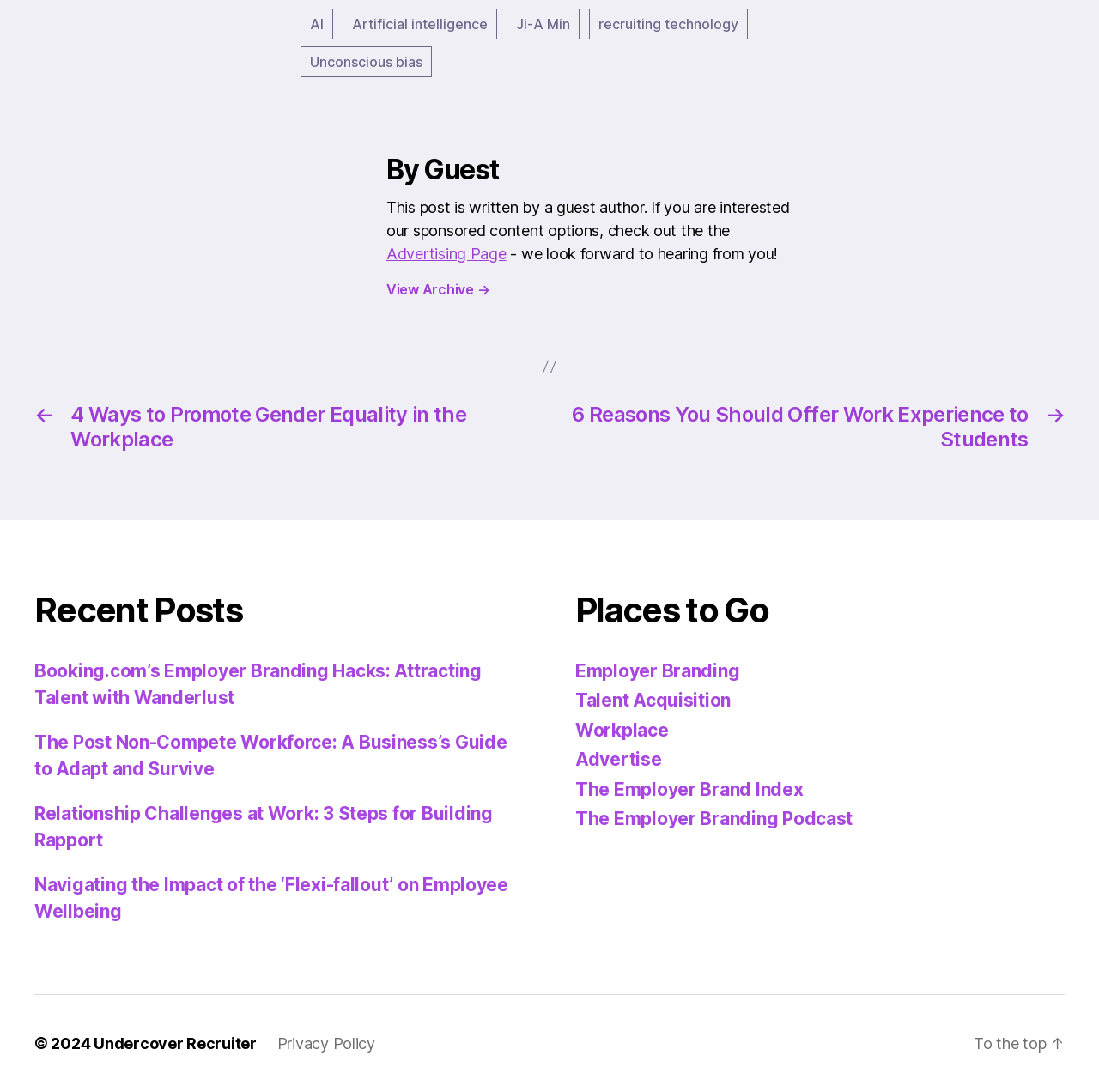Please provide a brief answer to the question using only one word or phrase: 
What is the author type of the current post?

Guest